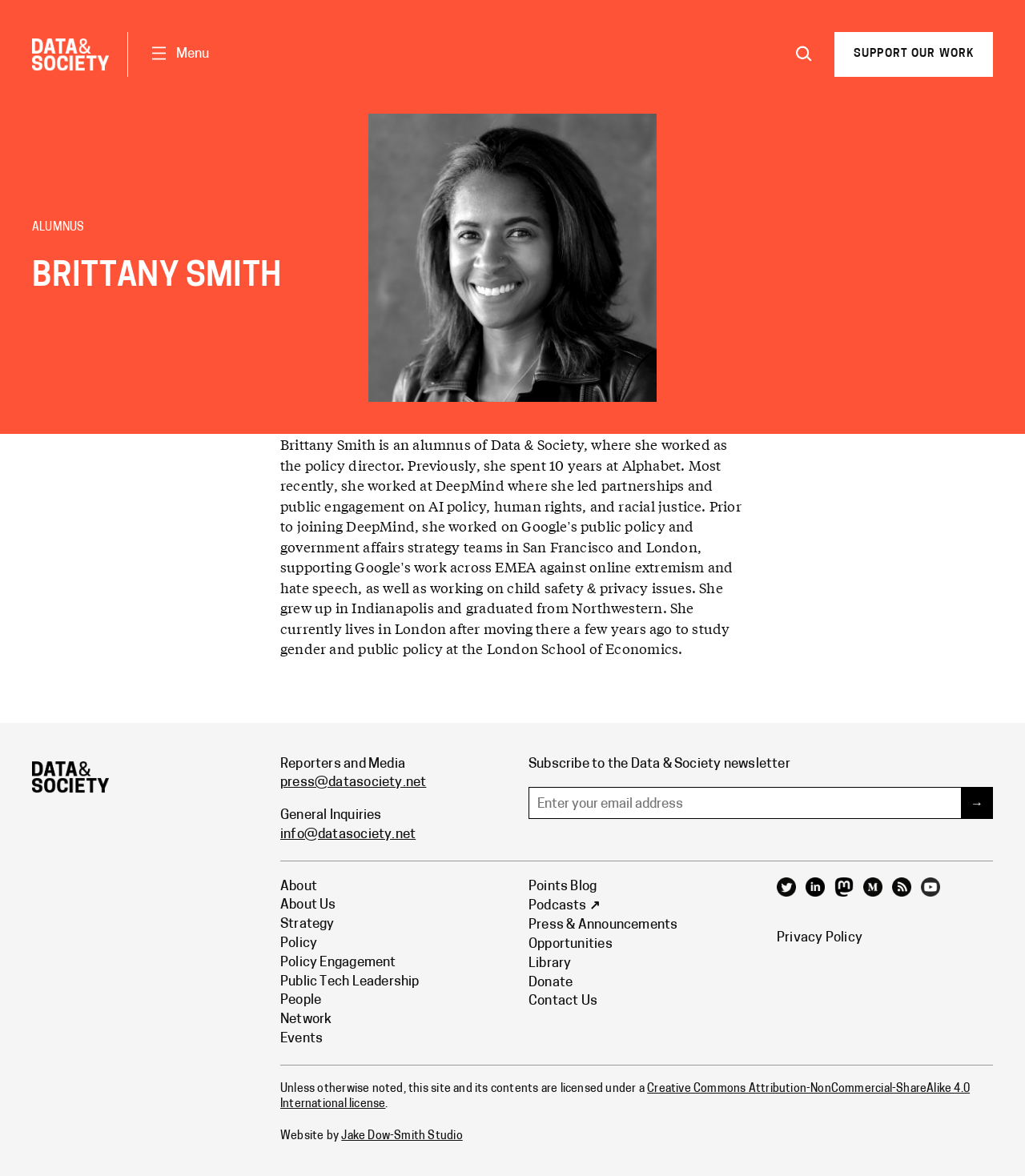Identify the bounding box coordinates of the clickable section necessary to follow the following instruction: "Subscribe to the Data & Society newsletter". The coordinates should be presented as four float numbers from 0 to 1, i.e., [left, top, right, bottom].

[0.516, 0.669, 0.969, 0.697]